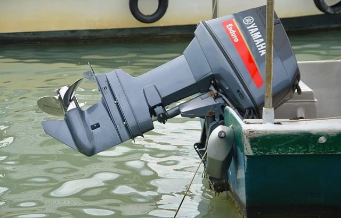Elaborate on the elements present in the image.

The image depicts a Yamaha outboard motor mounted on the stern of a small boat. The motor, characterized by its sleek grey casing and bold red branding, is partially submerged in calm waters. The propeller, glinting in the light, extends below the surface, suggesting the motor's readiness for operation. This setup exemplifies the equipment commonly used for winterizing procedures, emphasizing the importance of maintenance for ensuring longevity and optimal performance of outboard engines during the off-season. The context of the image aligns with the accompanying article on how to winterize an outboard motor, indicating the steps necessary to prepare such motors for prolonged inactivity.